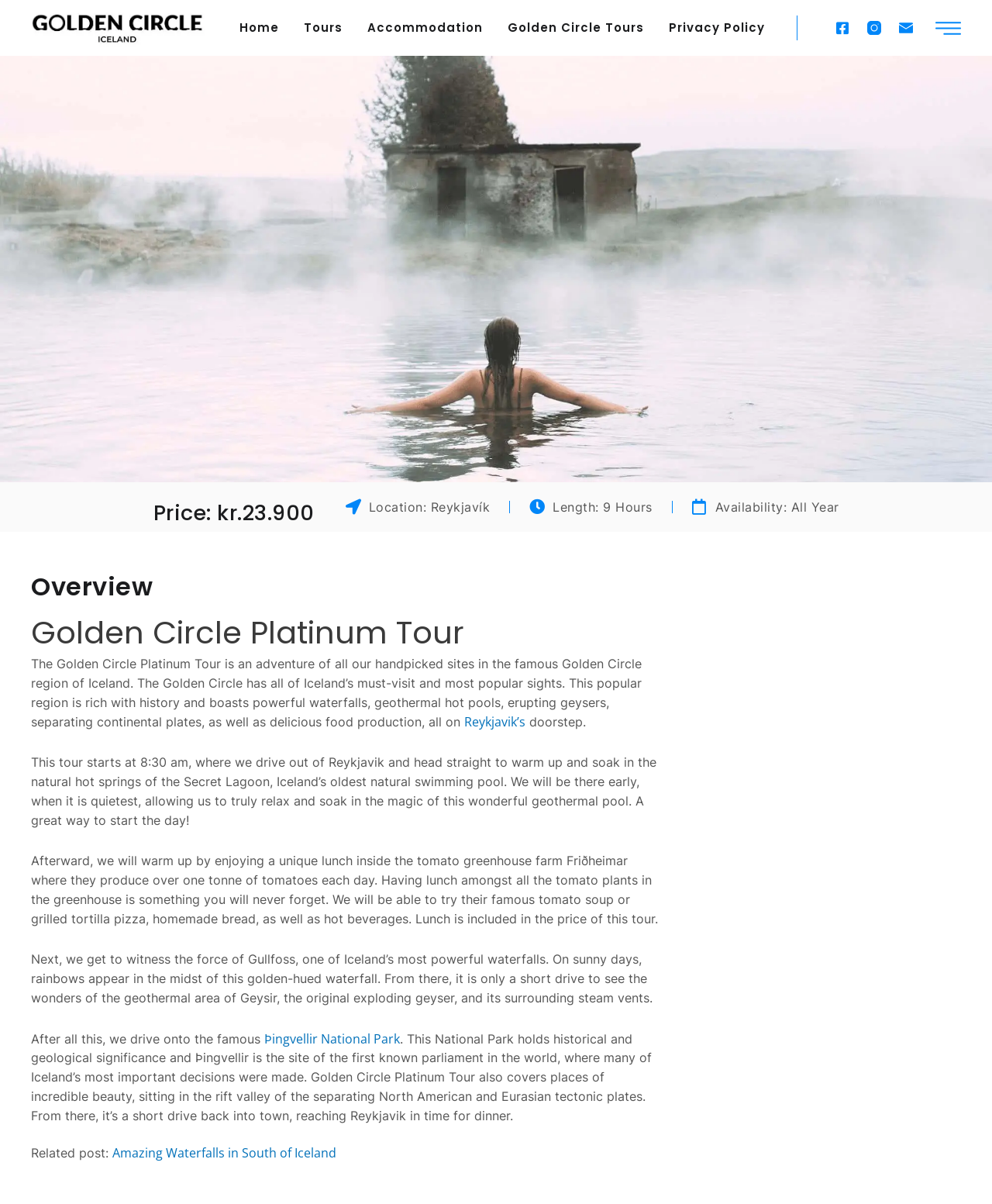Look at the image and write a detailed answer to the question: 
What is the name of the greenhouse farm where lunch is served?

The name of the greenhouse farm where lunch is served can be found in the StaticText element with the text 'Friðheimar' located in the description of the tour, specifically in the section about lunch.